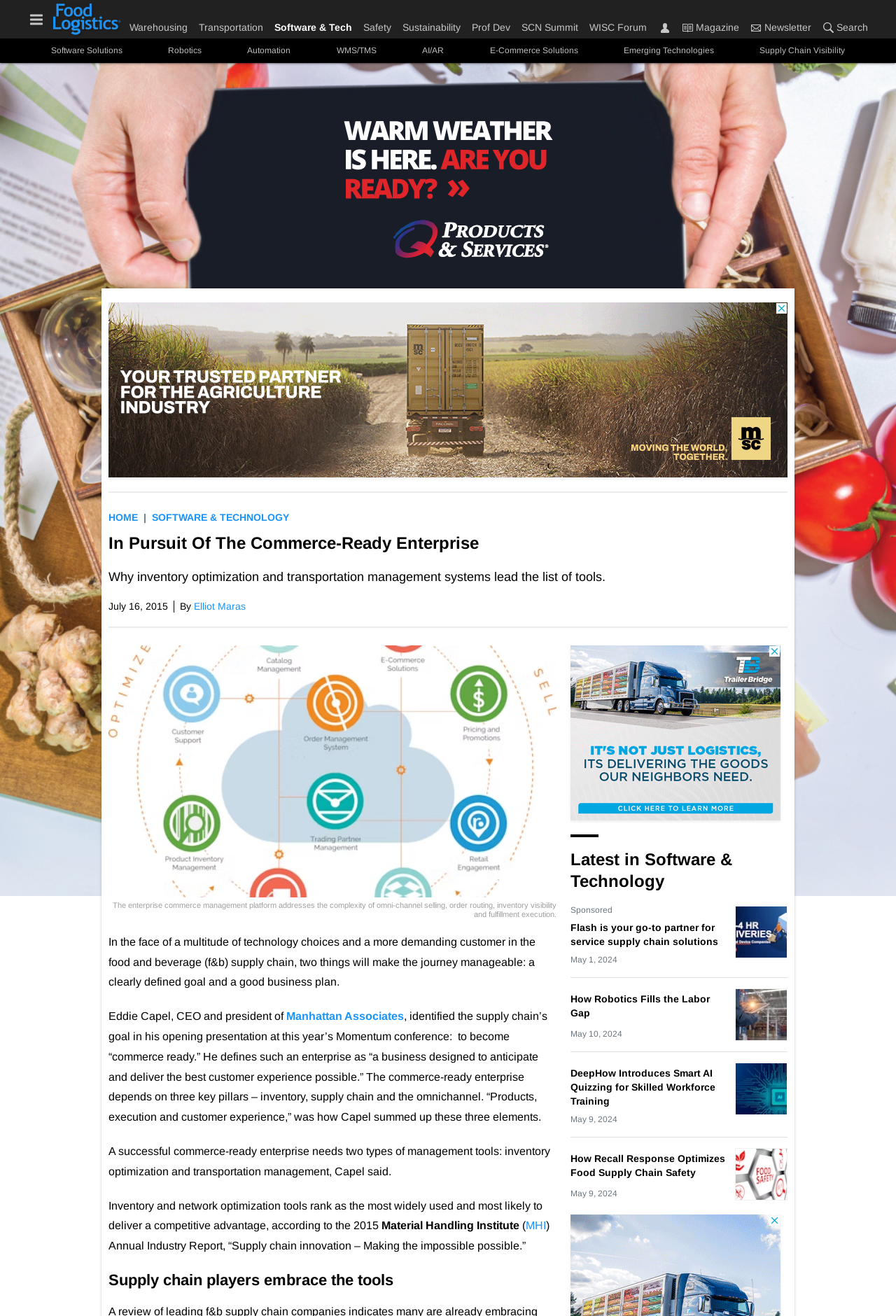Using the element description: "Blog", determine the bounding box coordinates. The coordinates should be in the format [left, top, right, bottom], with values between 0 and 1.

None